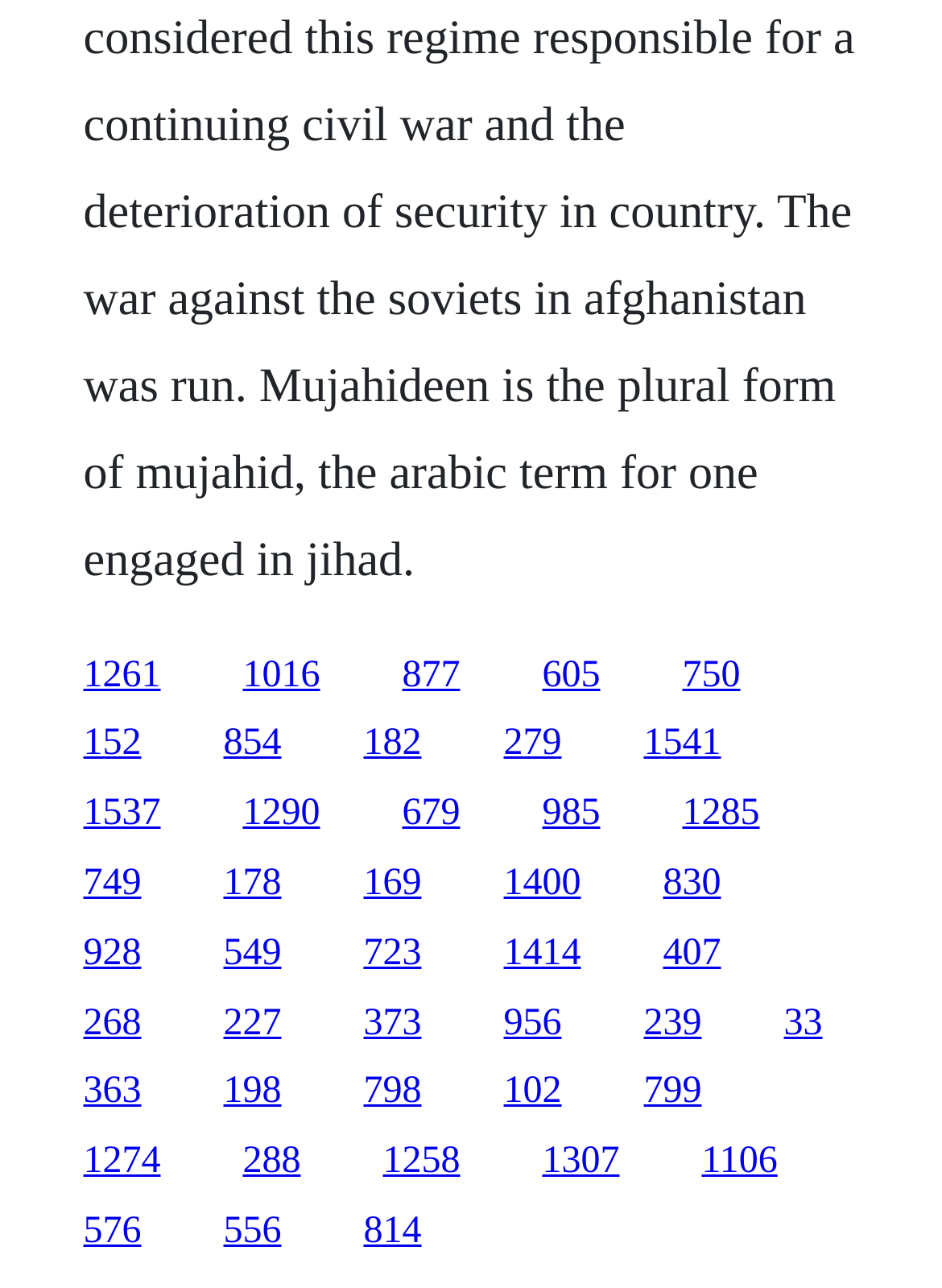Determine the coordinates of the bounding box for the clickable area needed to execute this instruction: "Click the Send WhatsApp button".

None